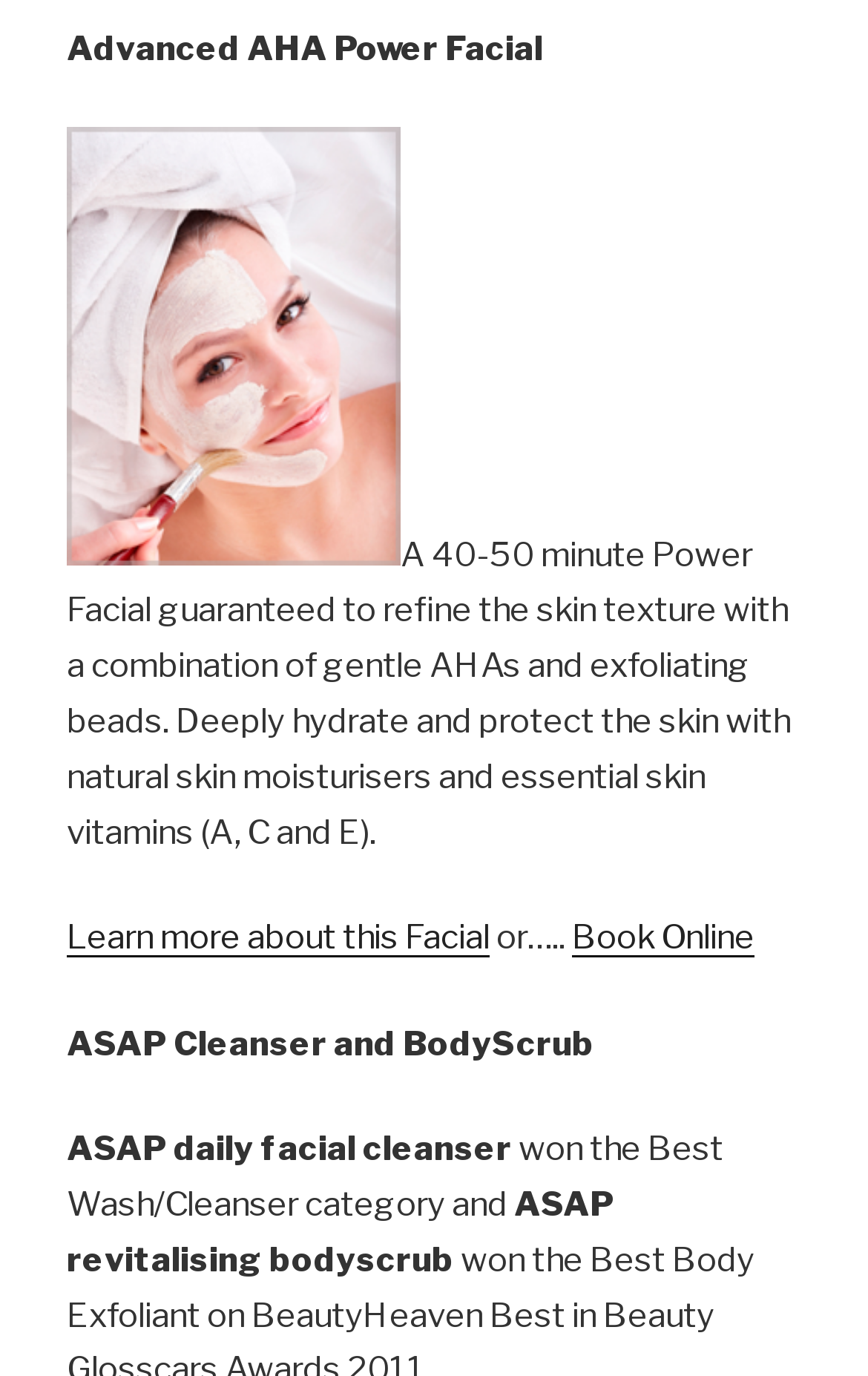Please answer the following question as detailed as possible based on the image: 
What is the purpose of the Advanced AHA Power Facial?

According to the StaticText element, the Advanced AHA Power Facial is guaranteed to refine the skin texture with a combination of gentle AHAs and exfoliating beads, and also deeply hydrate and protect the skin with natural skin moisturisers and essential skin vitamins.